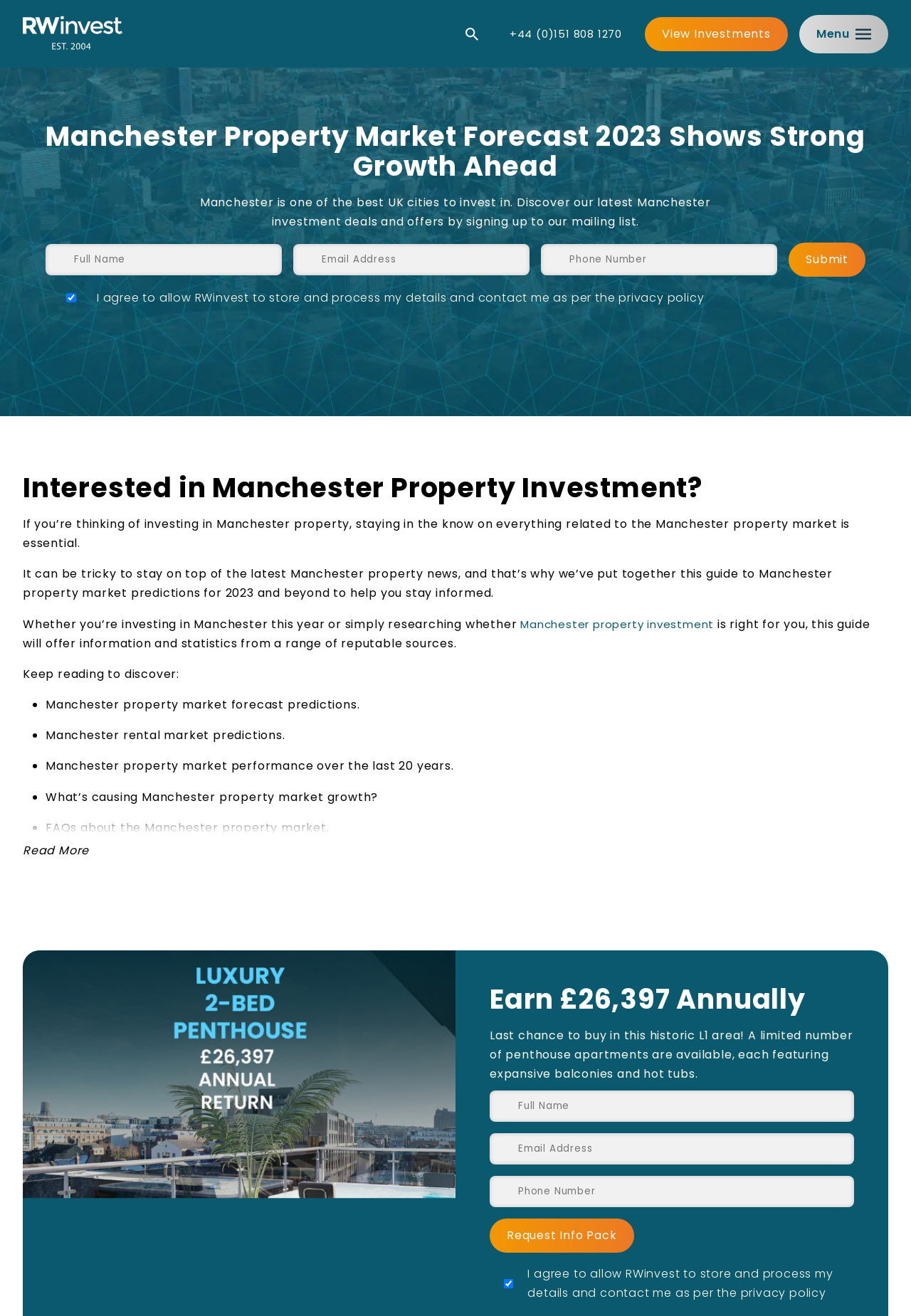Find the bounding box coordinates of the clickable area required to complete the following action: "Request an info pack".

[0.538, 0.926, 0.696, 0.952]